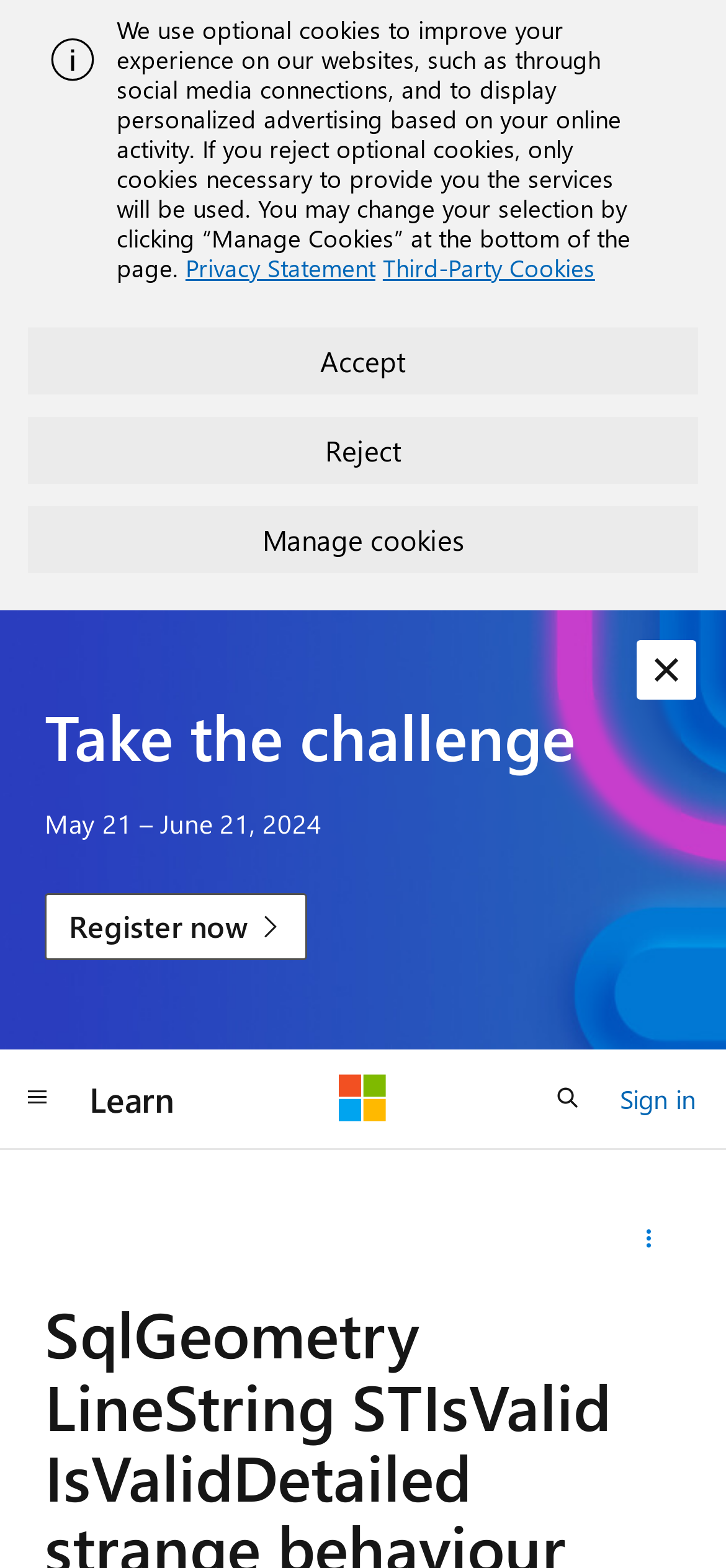Find the bounding box coordinates of the clickable element required to execute the following instruction: "share this question". Provide the coordinates as four float numbers between 0 and 1, i.e., [left, top, right, bottom].

[0.848, 0.771, 0.938, 0.809]